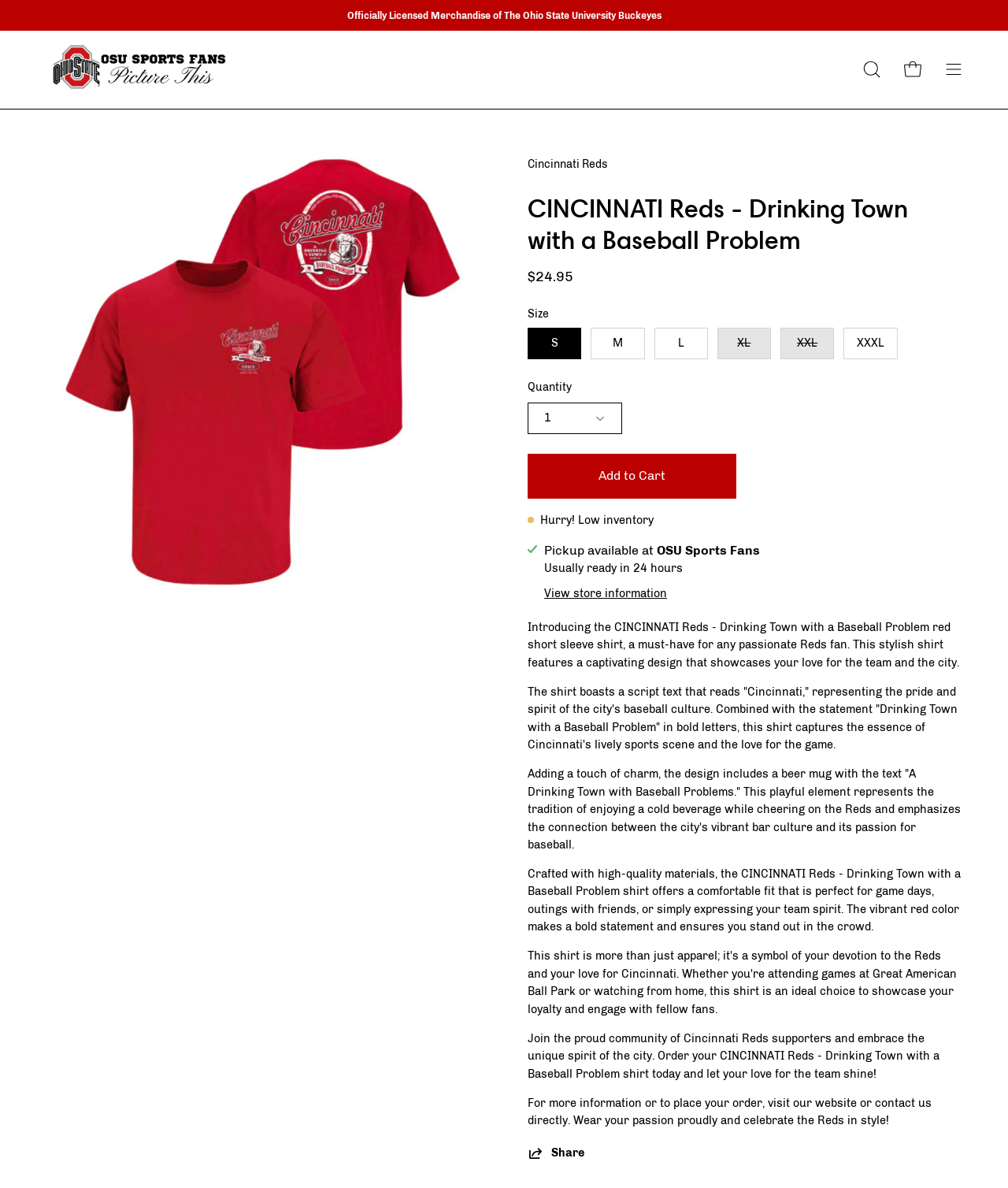Provide a brief response to the question using a single word or phrase: 
What is the price of the CINCINNATI Reds shirt?

$24.95